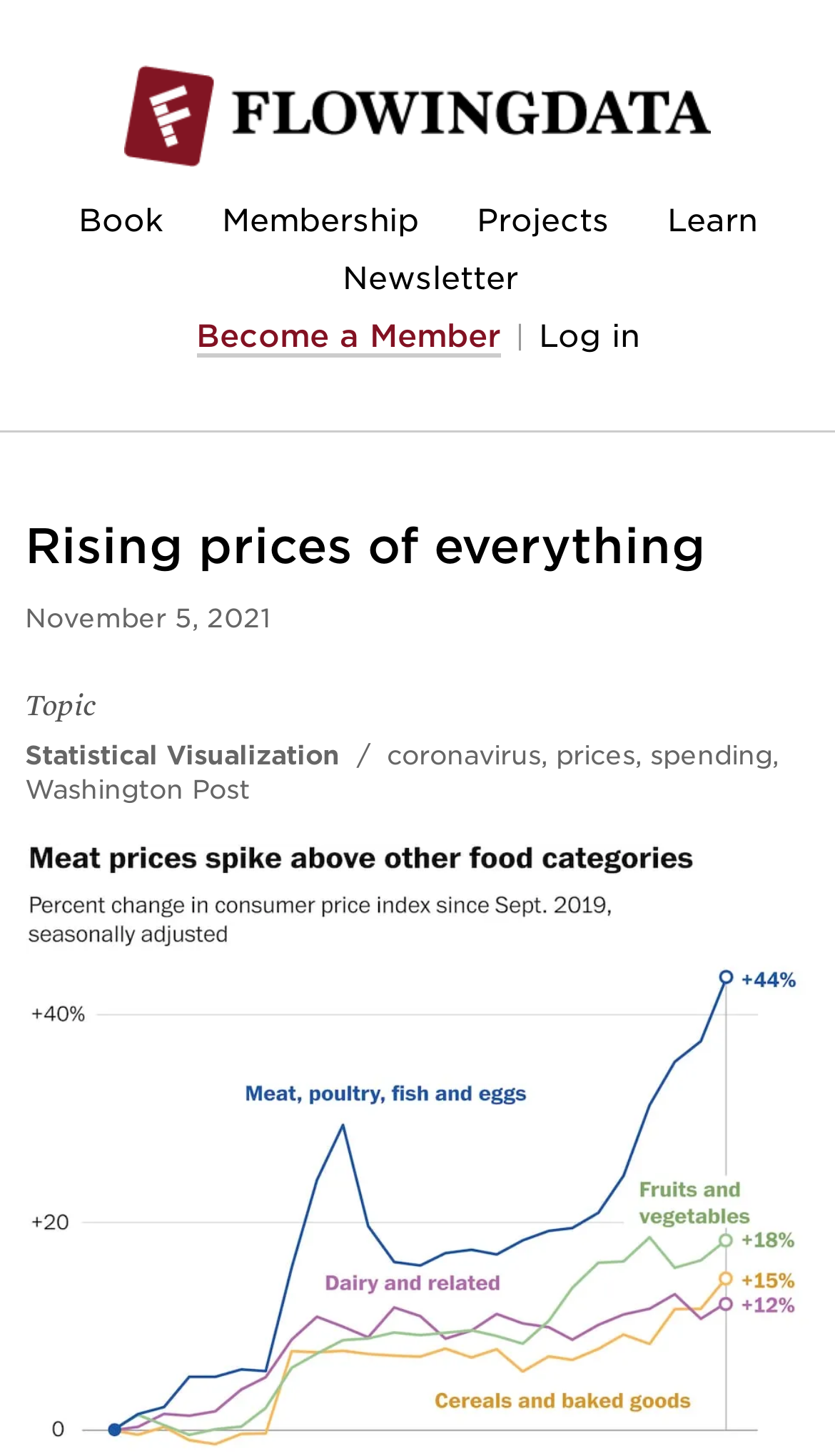Respond with a single word or phrase:
What is the topic of the article?

Statistical Visualization